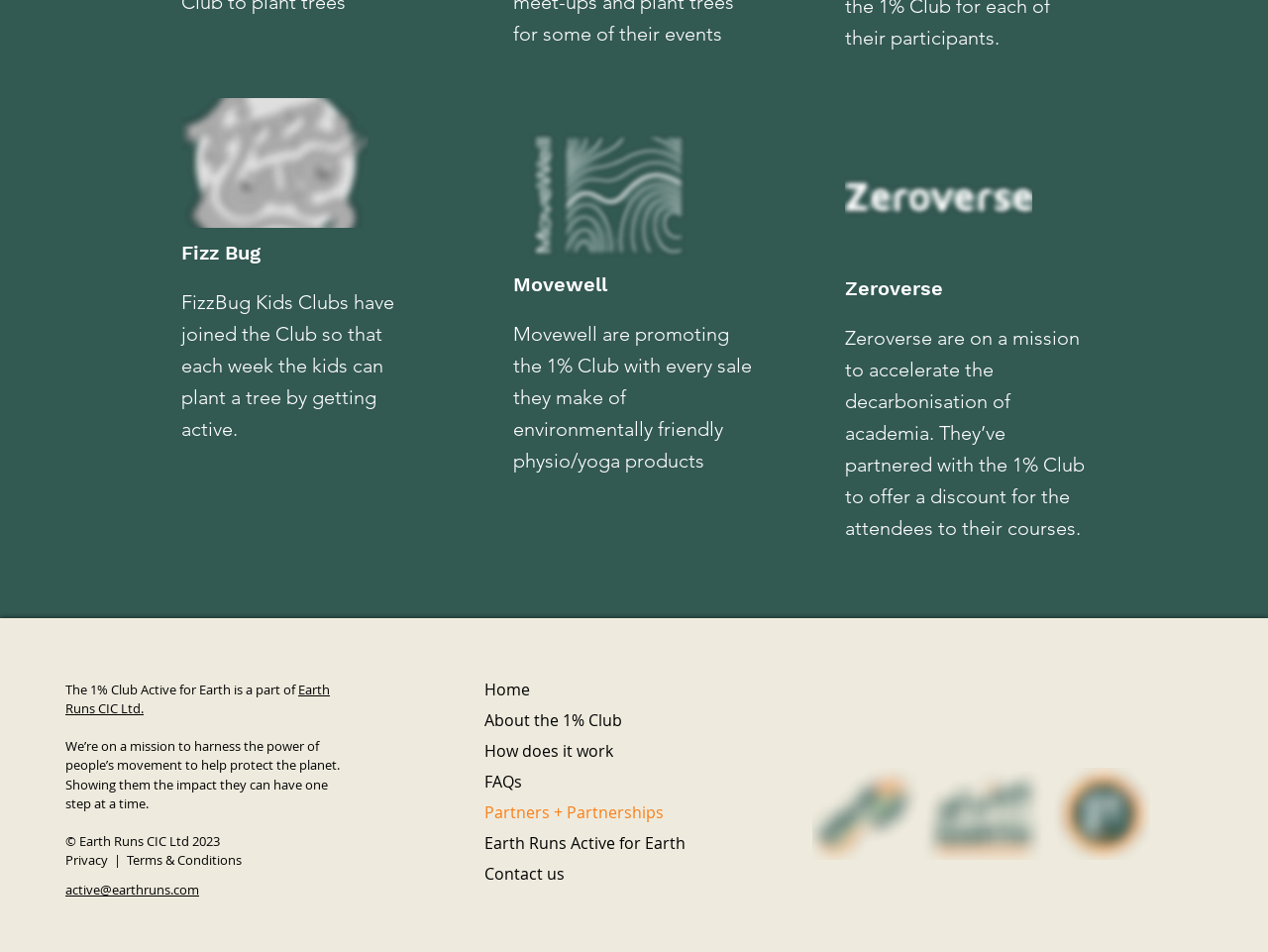What is the name of the organization behind the 1% Club?
Refer to the image and give a detailed response to the question.

The name of the organization behind the 1% Club is Earth Runs CIC Ltd, which is mentioned in the StaticText element at the bottom of the webpage.